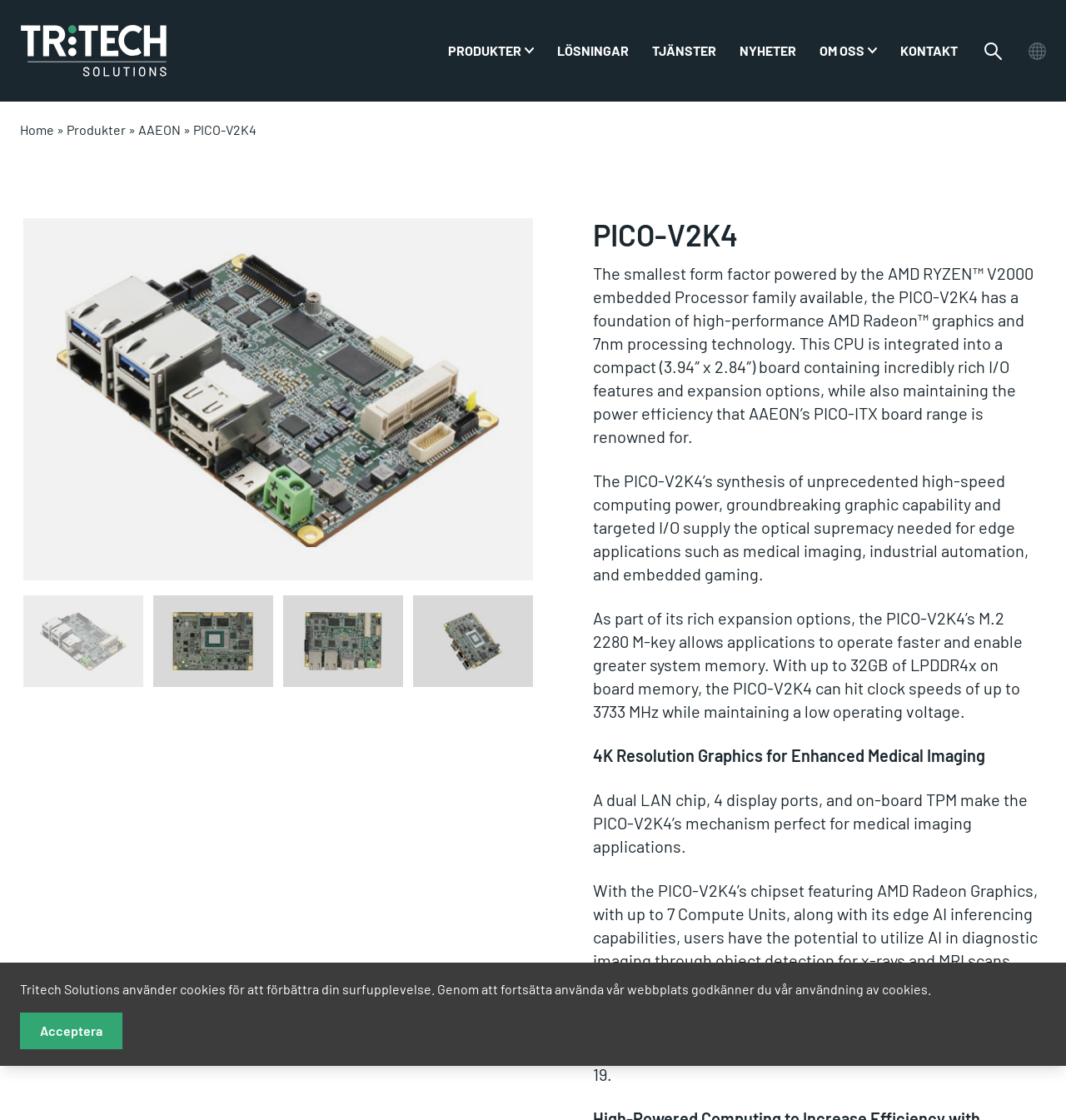Select the bounding box coordinates of the element I need to click to carry out the following instruction: "Go to the 'PRODUKTER' page".

[0.42, 0.036, 0.489, 0.054]